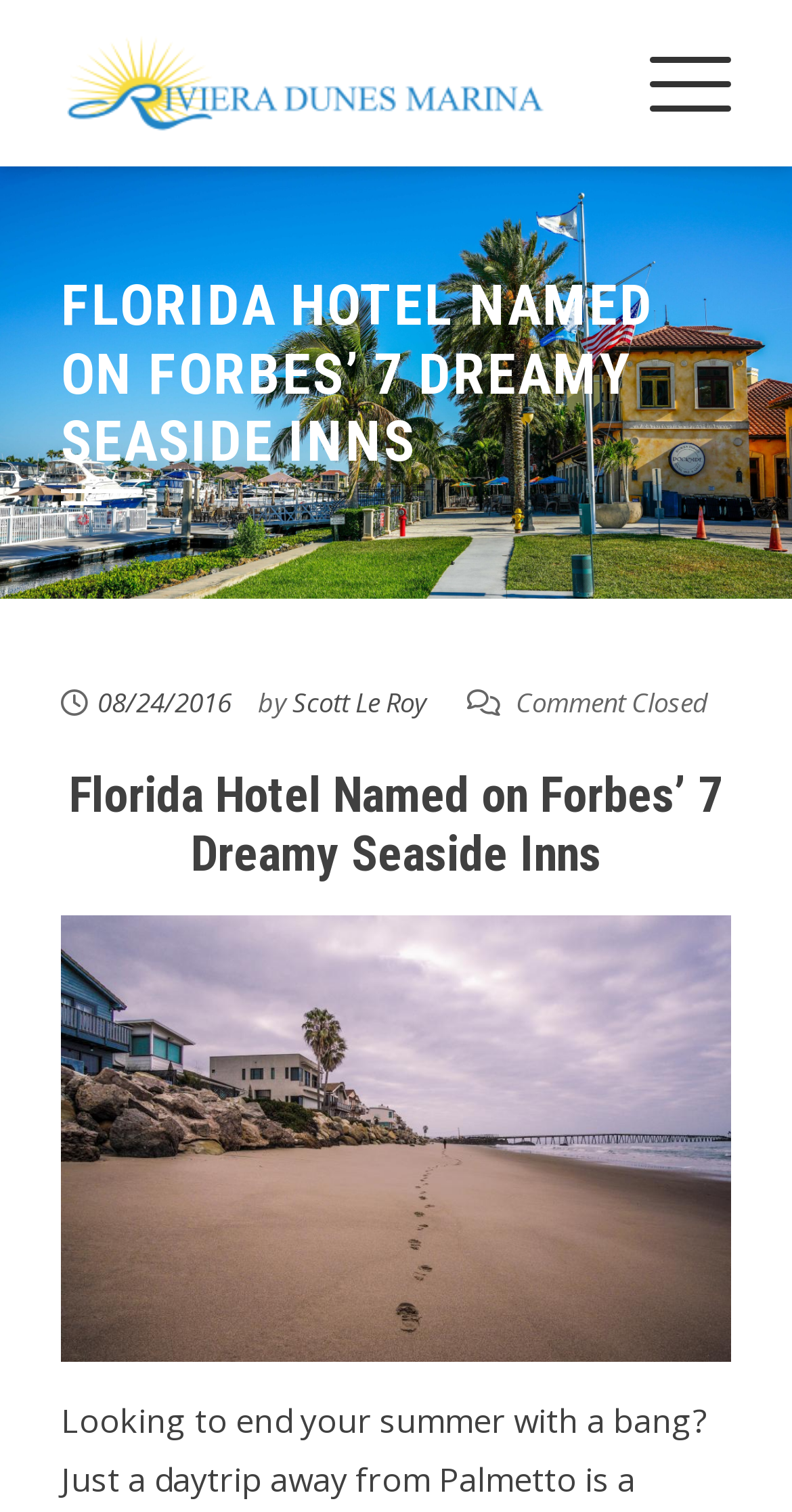Please respond to the question with a concise word or phrase:
When was the article published?

08/24/2016